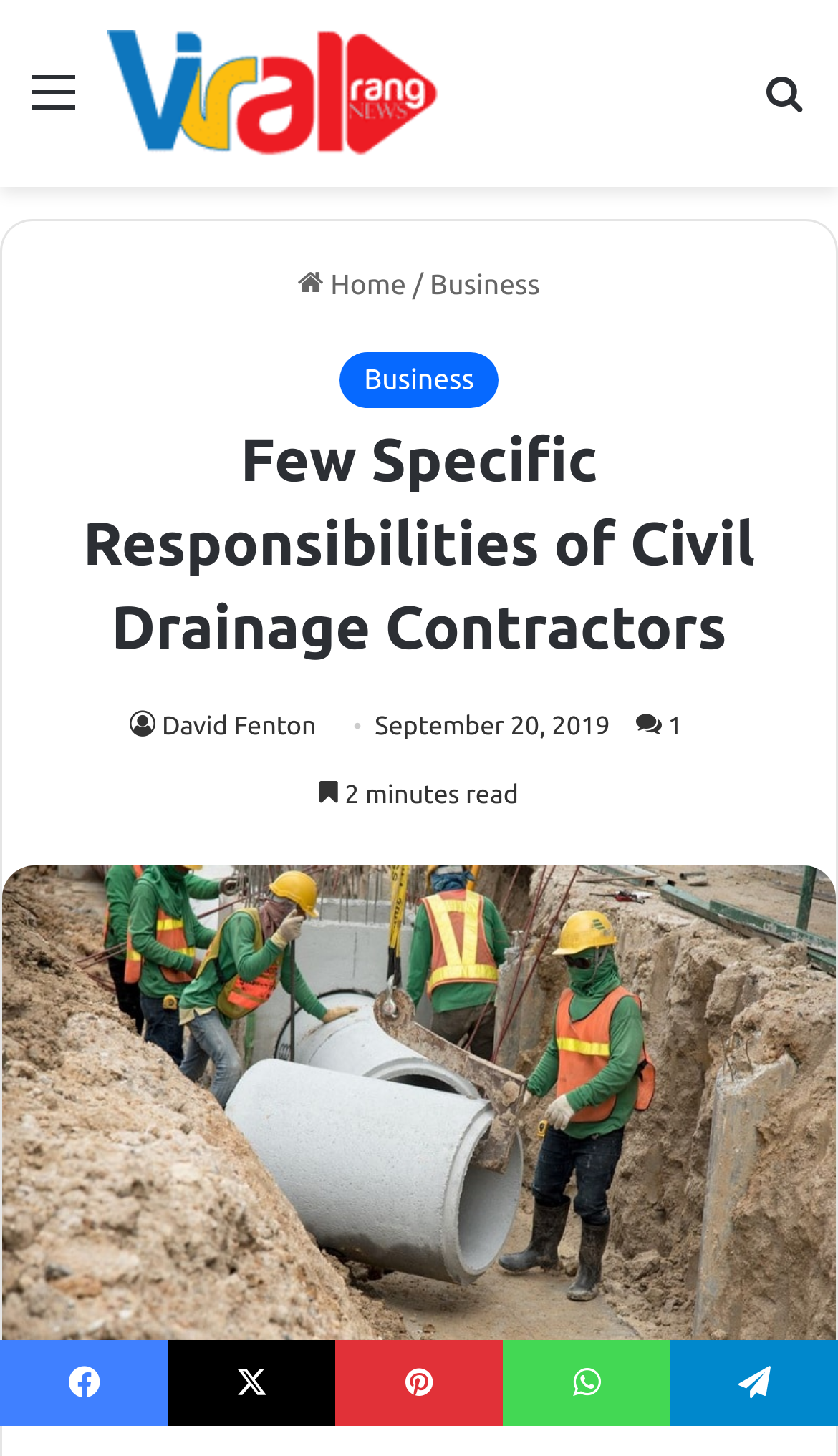Could you locate the bounding box coordinates for the section that should be clicked to accomplish this task: "Click on the 'Menu' link".

[0.038, 0.042, 0.09, 0.108]